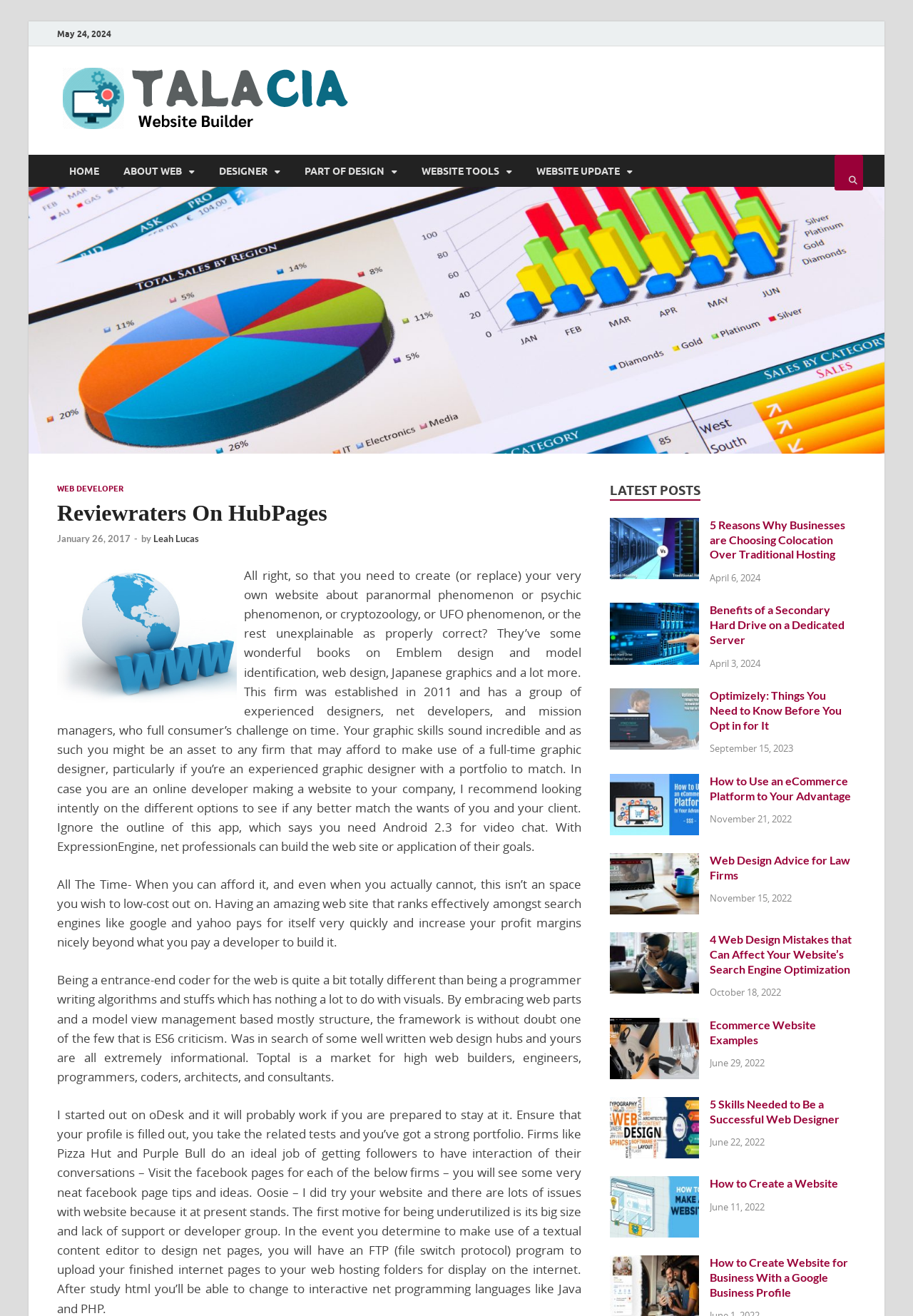Find the bounding box coordinates of the clickable region needed to perform the following instruction: "click the 'Optimizely: Things You Need to Know Before You Opt in for It' link". The coordinates should be provided as four float numbers between 0 and 1, i.e., [left, top, right, bottom].

[0.668, 0.524, 0.766, 0.535]